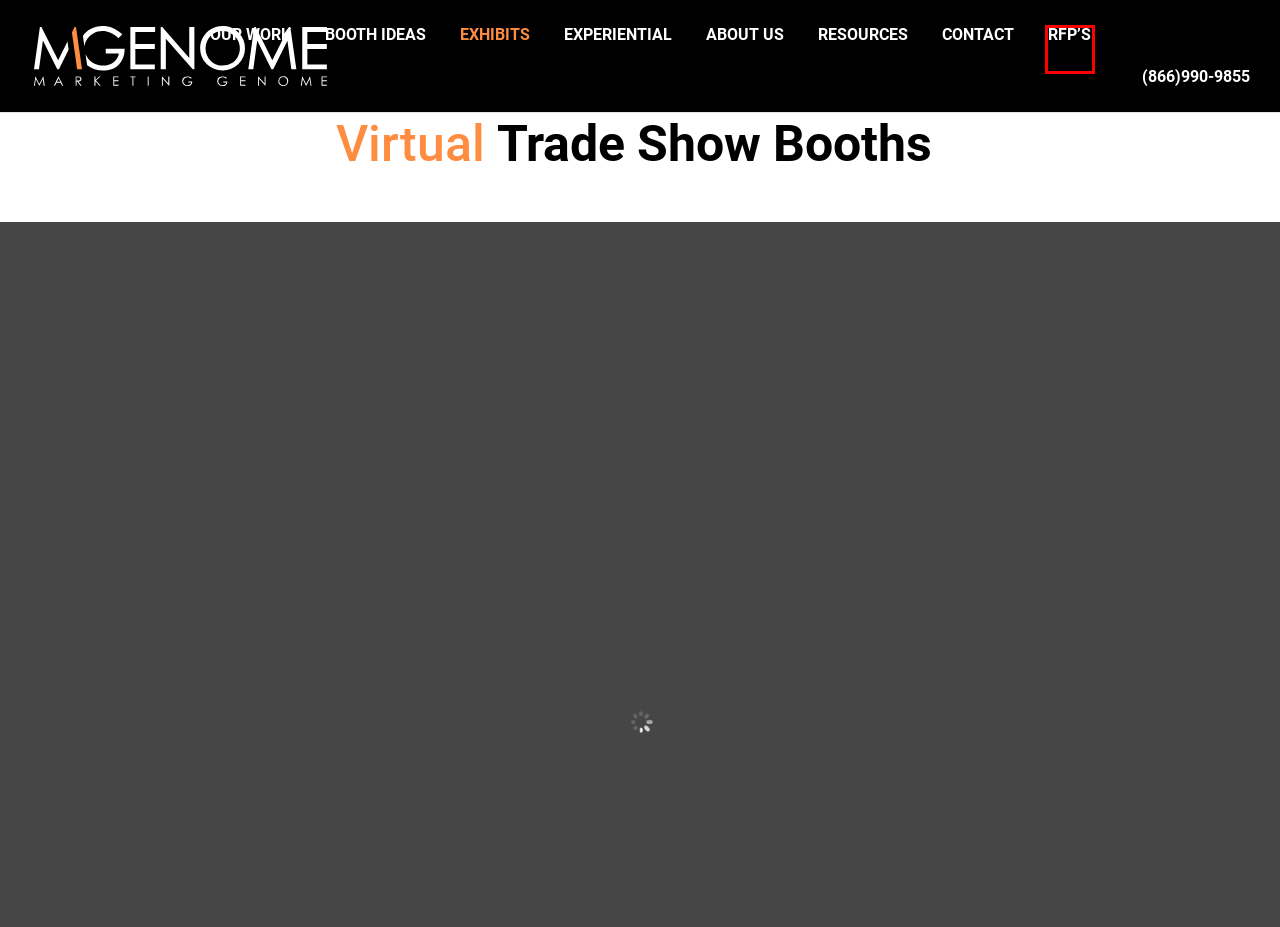You are looking at a screenshot of a webpage with a red bounding box around an element. Determine the best matching webpage description for the new webpage resulting from clicking the element in the red bounding box. Here are the descriptions:
A. Trade Show & Event Marketing eBooks & Guides | Marketing Genome
B. Gundam Virtual Reality Trade Show Booth Experience
C. What We Do | Trade Show Case Studies | Marketing Genome
D. Trade Show Request for Proposal (RFP) | Marketing Genome
E. Contact Us | Trade Show & Event Marketing Agency
F. Creative & Custom Trade Show Booth Design Ideas
G. Experiential & Event Marketing Services | Full Service Agency
H. Trade Show Booth & Exhibits Design Agency | Experiential Marketing Company

D